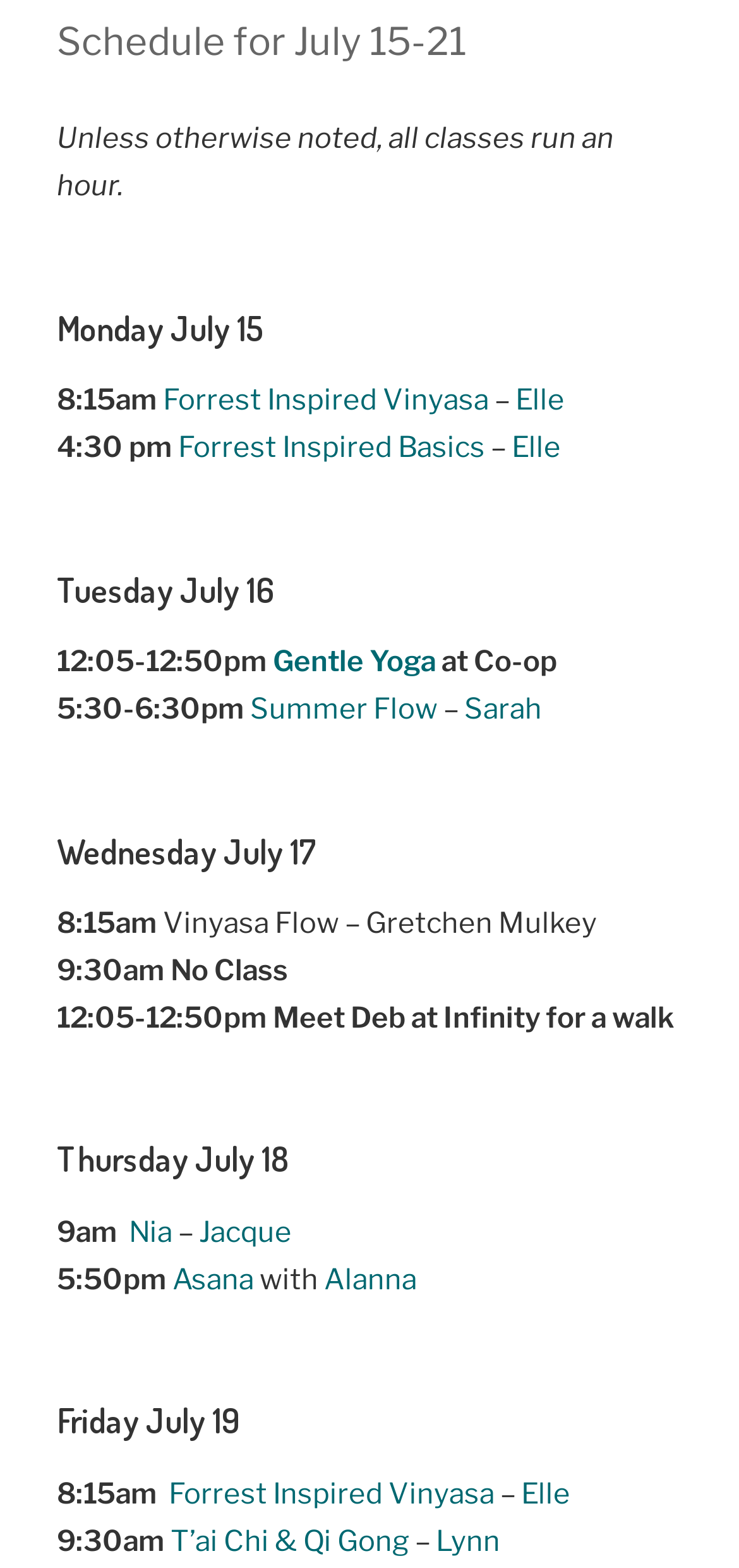Can you find the bounding box coordinates for the element to click on to achieve the instruction: "Check the schedule for Friday July 19"?

[0.077, 0.859, 0.923, 0.922]